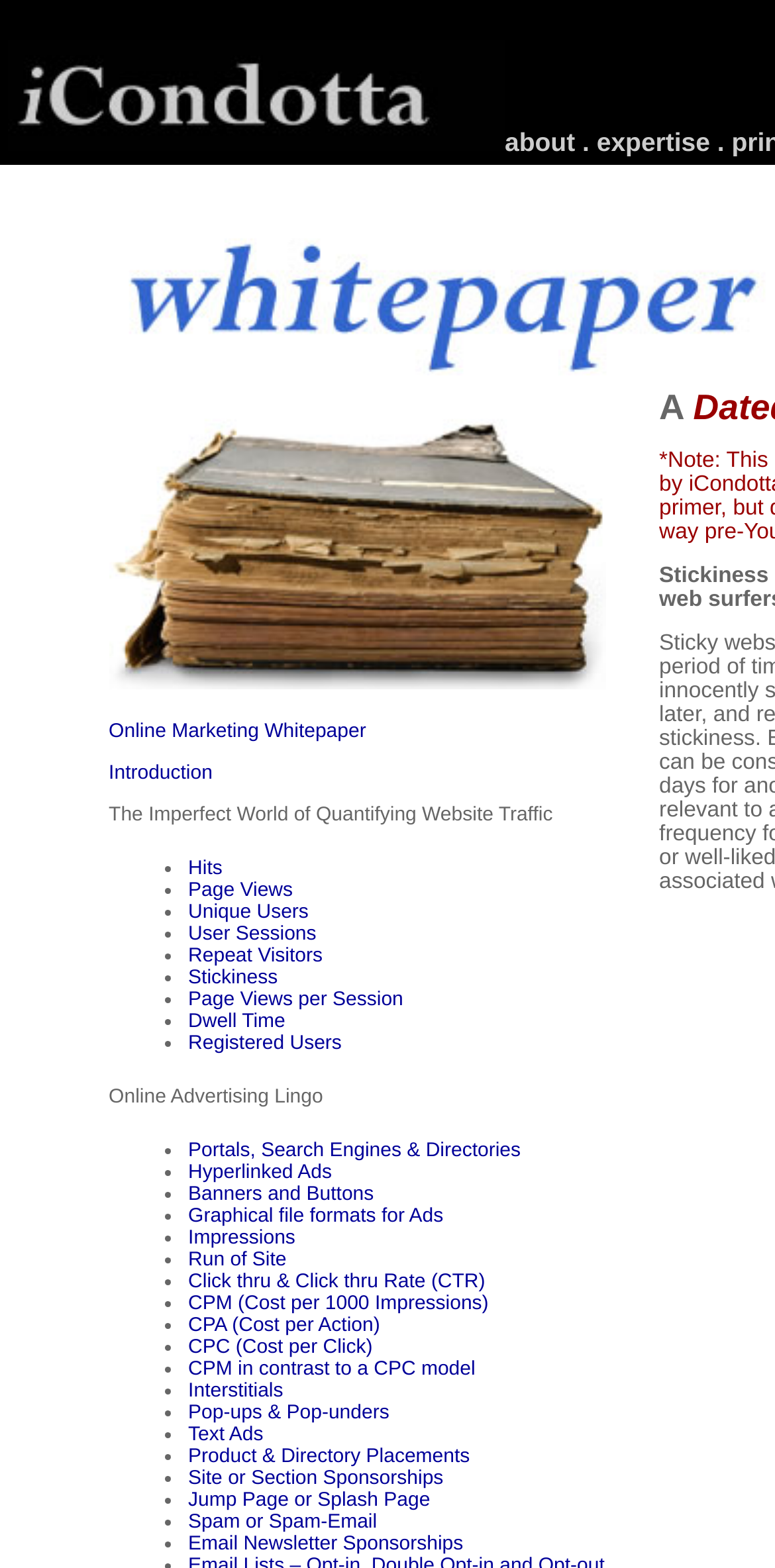Illustrate the webpage thoroughly, mentioning all important details.

This webpage appears to be a consulting website for online marketing, specifically search engine optimization (SEO). At the top, there is a navigation menu with links to "Online Marketing Consultant", "about", and "expertise". Below this menu, there is a large image that takes up most of the top section of the page.

On the left side of the page, there is a table cell that contains a list of links related to website traffic and online advertising. The list is divided into two sections: "The Imperfect World of Quantifying Website Traffic" and "Online Advertising Lingo". The first section lists various metrics for measuring website traffic, such as hits, page views, and unique users. The second section lists different types of online advertisements, including portals, search engines, and directories, as well as various formats for ads, such as banners and buttons.

Each item in the list is preceded by a bullet point, and the links are arranged in a vertical column. The text of the links is descriptive, indicating that they lead to pages with more information on each topic. The list takes up most of the left side of the page, with the links and bullet points densely packed.

Overall, the webpage appears to be a resource for individuals or businesses looking to learn more about online marketing and SEO, with a focus on providing detailed information on various topics related to website traffic and online advertising.